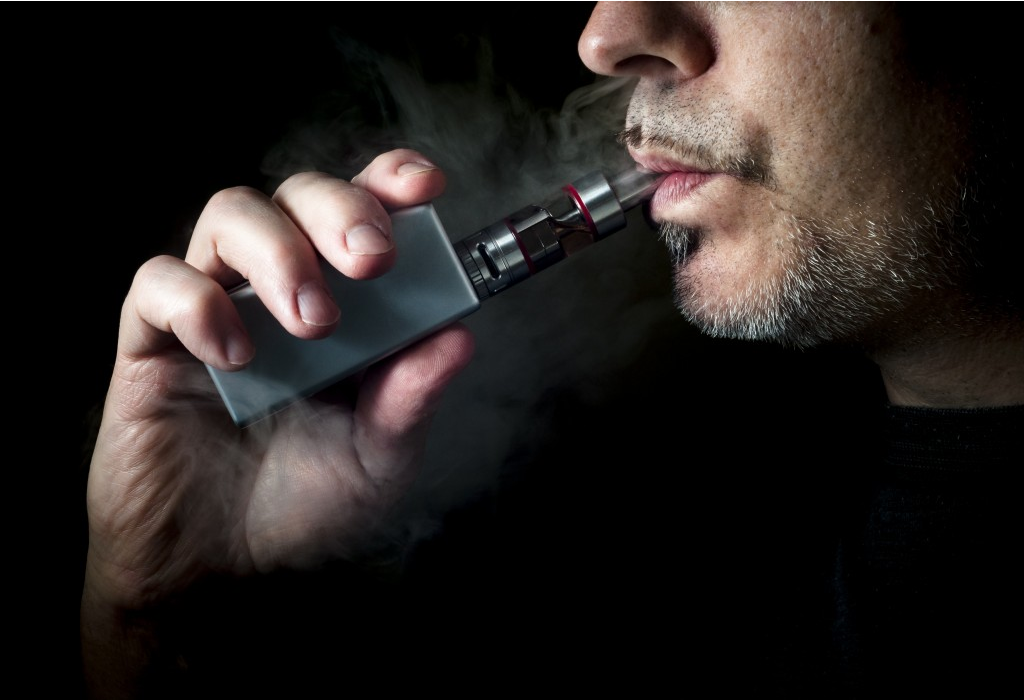Provide a thorough description of what you see in the image.

The image depicts a close-up view of an individual actively vaping, holding a sleek vaping device in one hand. Wisps of vapor are released from their mouth, creating an ethereal, smoky ambiance against a dark background. This scene emphasizes the growing trend of vaping as an alternative to traditional smoking. The context relates to discussions surrounding e-juice mixing, highlighting both the potential benefits and regulatory considerations associated with vaping practices, especially in light of FDA regulations and market opportunities within the vape industry.